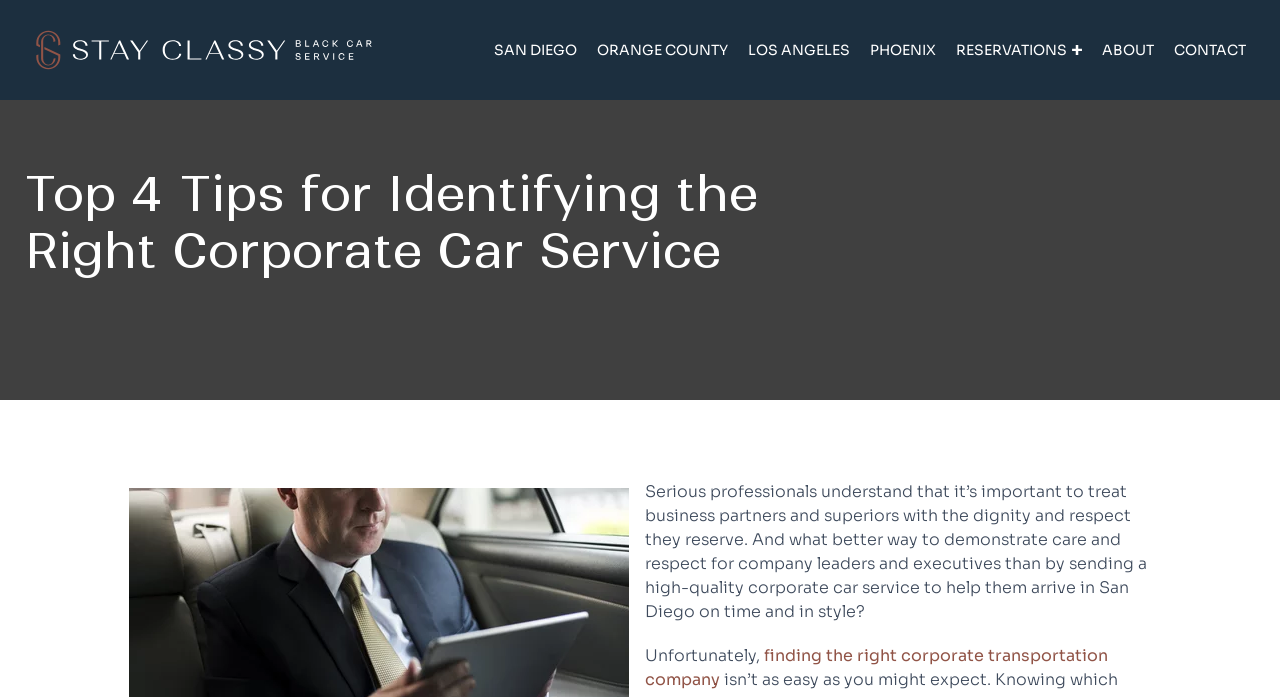Identify the bounding box coordinates for the region of the element that should be clicked to carry out the instruction: "Click on Stay Classy Black Car Service link". The bounding box coordinates should be four float numbers between 0 and 1, i.e., [left, top, right, bottom].

[0.019, 0.01, 0.299, 0.134]